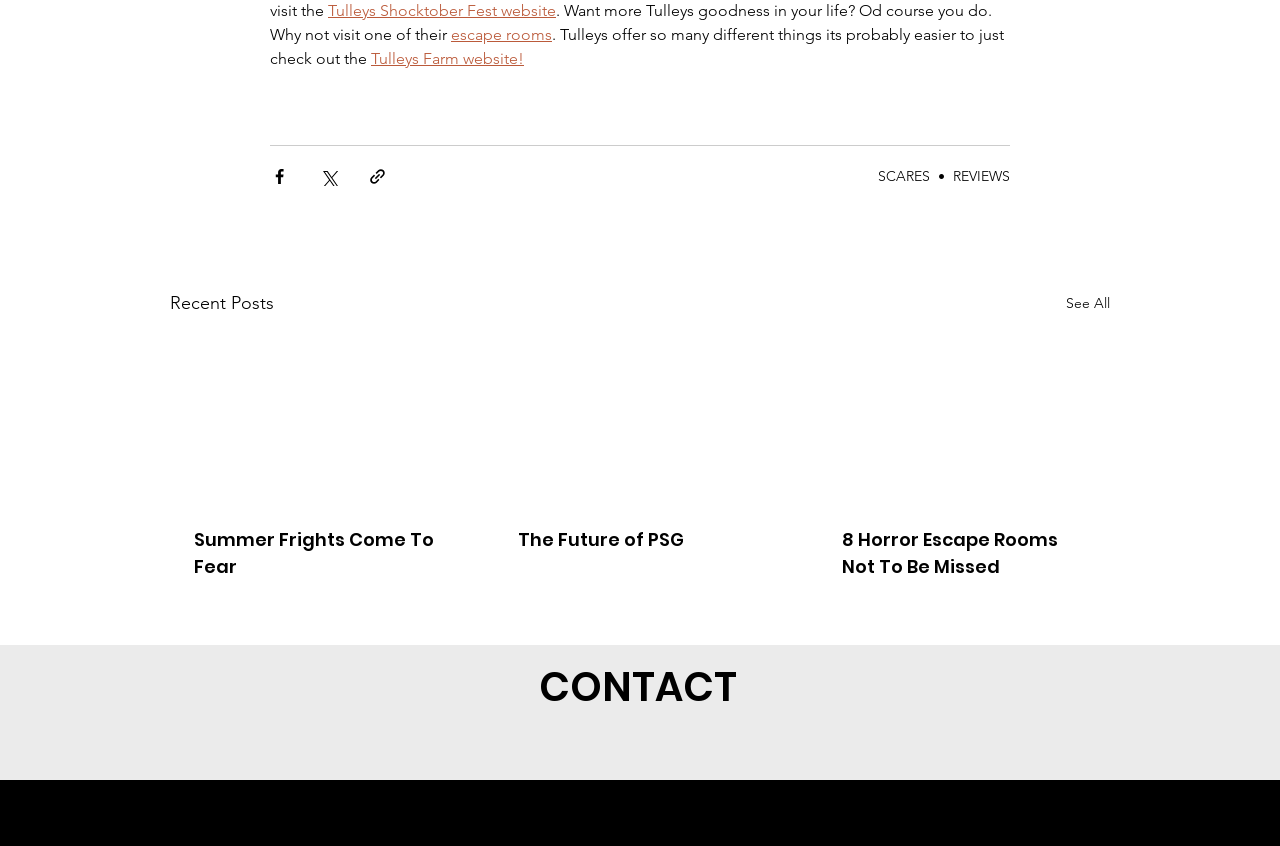Identify the bounding box coordinates for the region to click in order to carry out this instruction: "See All recent posts". Provide the coordinates using four float numbers between 0 and 1, formatted as [left, top, right, bottom].

[0.833, 0.342, 0.867, 0.376]